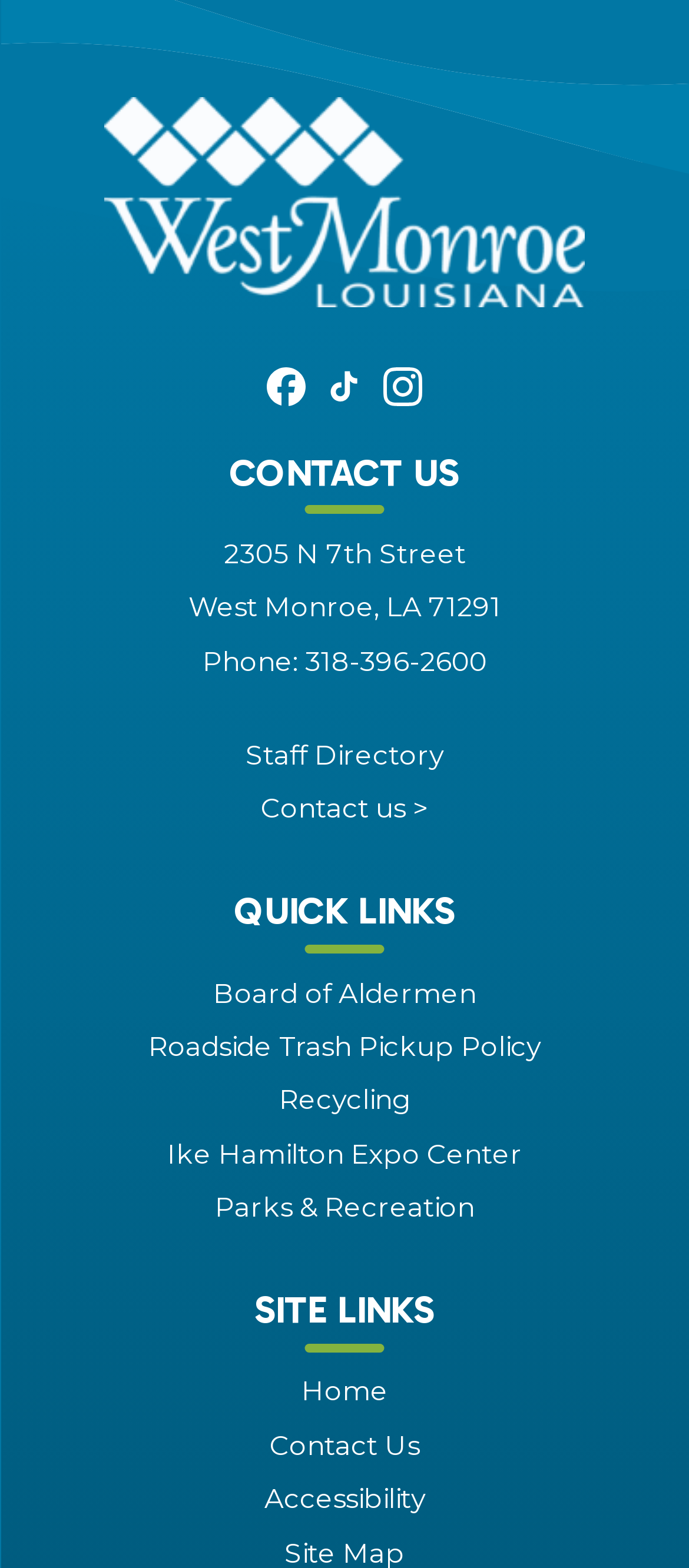Locate the bounding box of the UI element described by: "Accessibility" in the given webpage screenshot.

[0.383, 0.945, 0.617, 0.966]